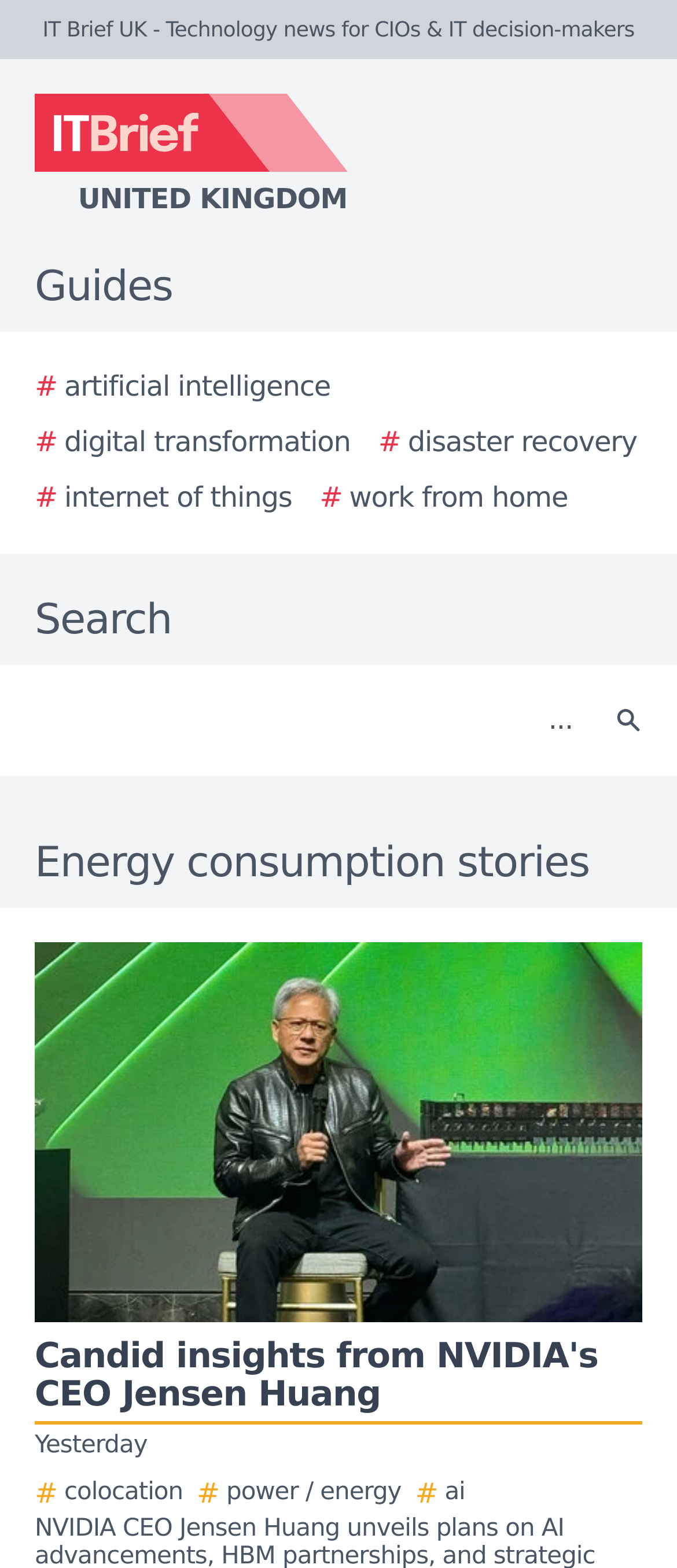Use one word or a short phrase to answer the question provided: 
What is the logo of IT Brief UK?

IT Brief UK logo